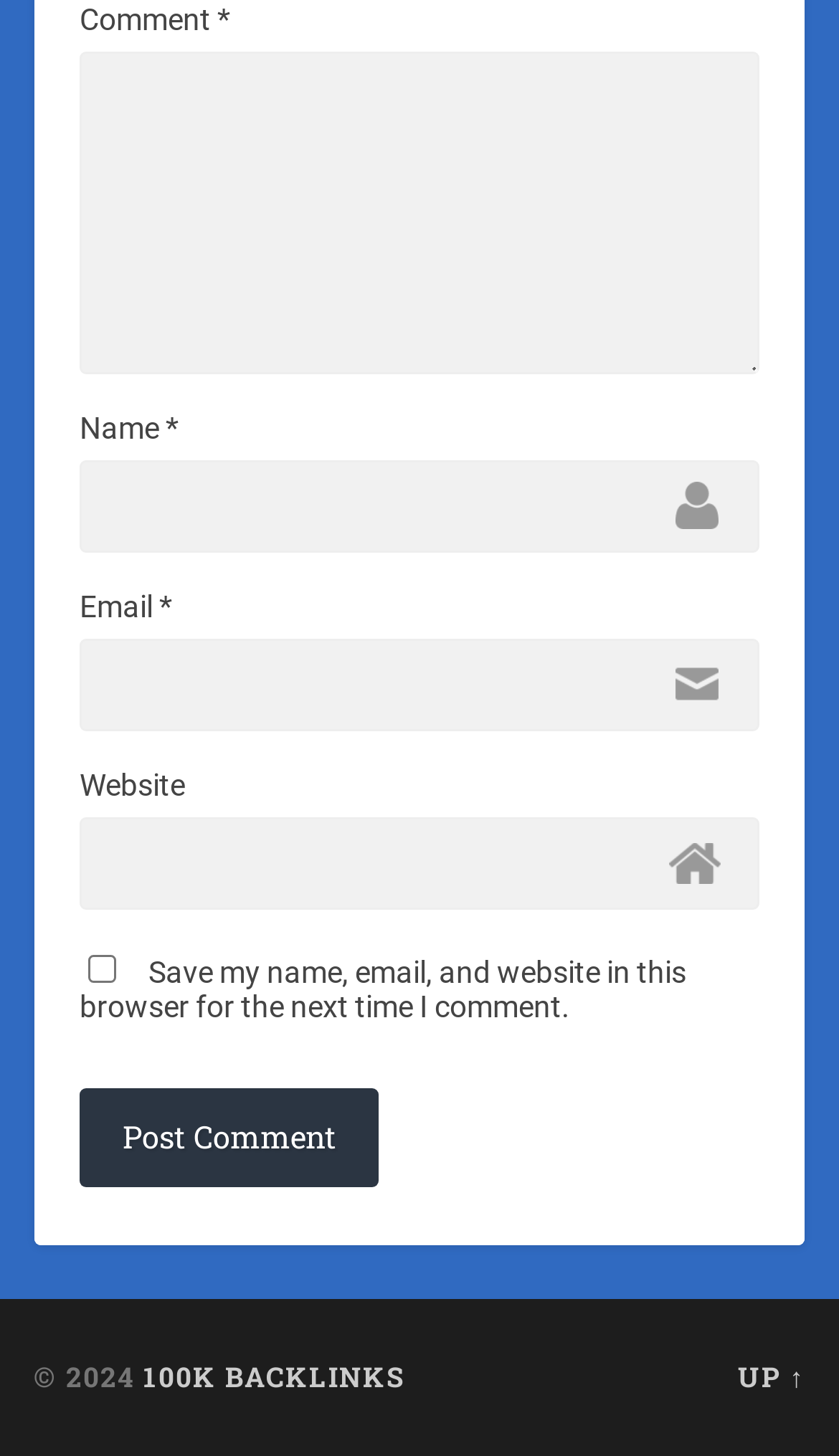Extract the bounding box coordinates of the UI element described: "parent_node: Email * aria-describedby="email-notes" name="email"". Provide the coordinates in the format [left, top, right, bottom] with values ranging from 0 to 1.

[0.095, 0.438, 0.905, 0.502]